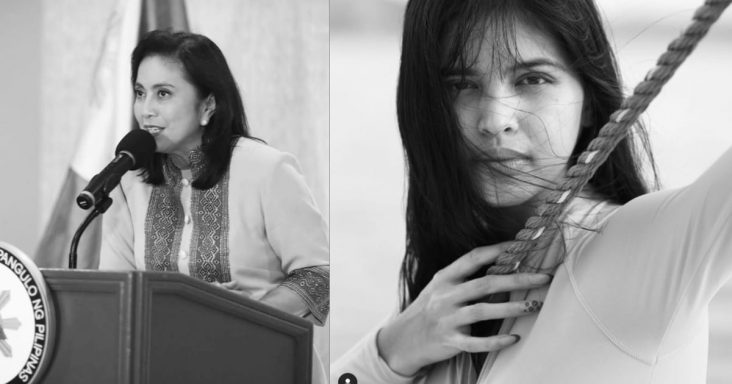Provide a single word or phrase answer to the question: 
What is the social media initiative promoted in the image?

#ChallengeAccepted